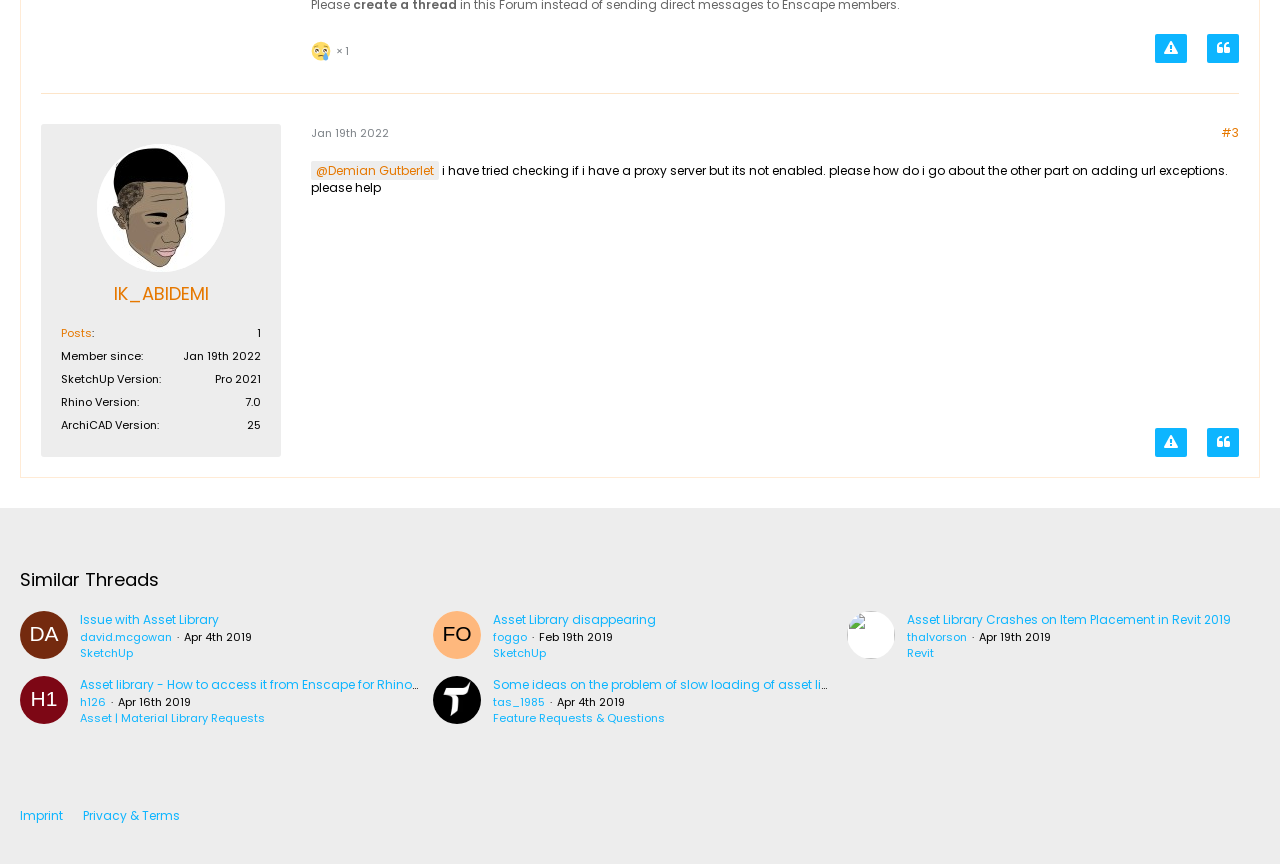Please find the bounding box coordinates for the clickable element needed to perform this instruction: "Share the post".

[0.954, 0.144, 0.968, 0.163]